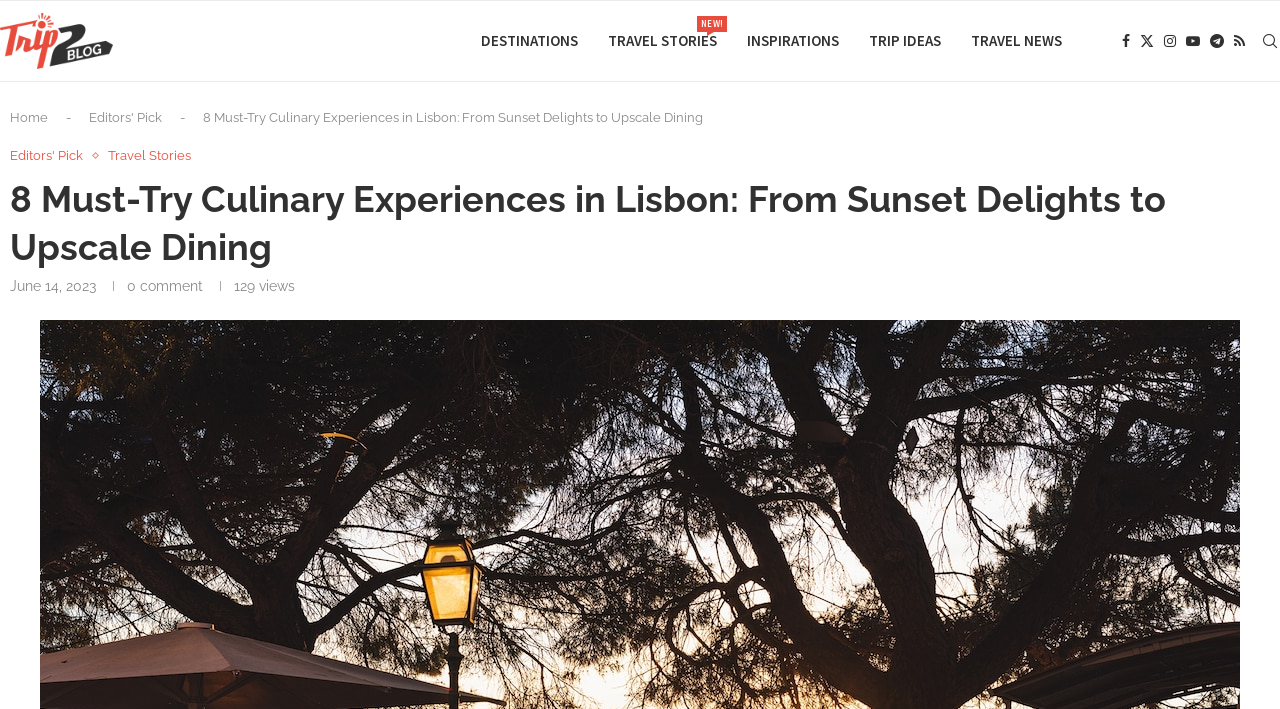What is the name of the blog?
Using the details shown in the screenshot, provide a comprehensive answer to the question.

The name of the blog can be found in the top-left corner of the webpage, where it says 'Trip2 Blog' in a logo format.